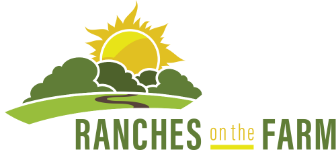Create a detailed narrative for the image.

The image features a vibrant logo for "Ranches on the Farm," which showcases a sun rising above a stylized landscape of rolling hills and trees. The design incorporates shades of green to represent the natural outdoors, while the yellow sun adds a warm, inviting touch. The text "RANCHES on the FARM" is prominently displayed, with a distinct emphasis on the word "RANCHES," creating a sense of place connected to agricultural heritage. This logo evokes feelings of freshness and a connection to the countryside, reflecting the essence of farm life and organic produce.